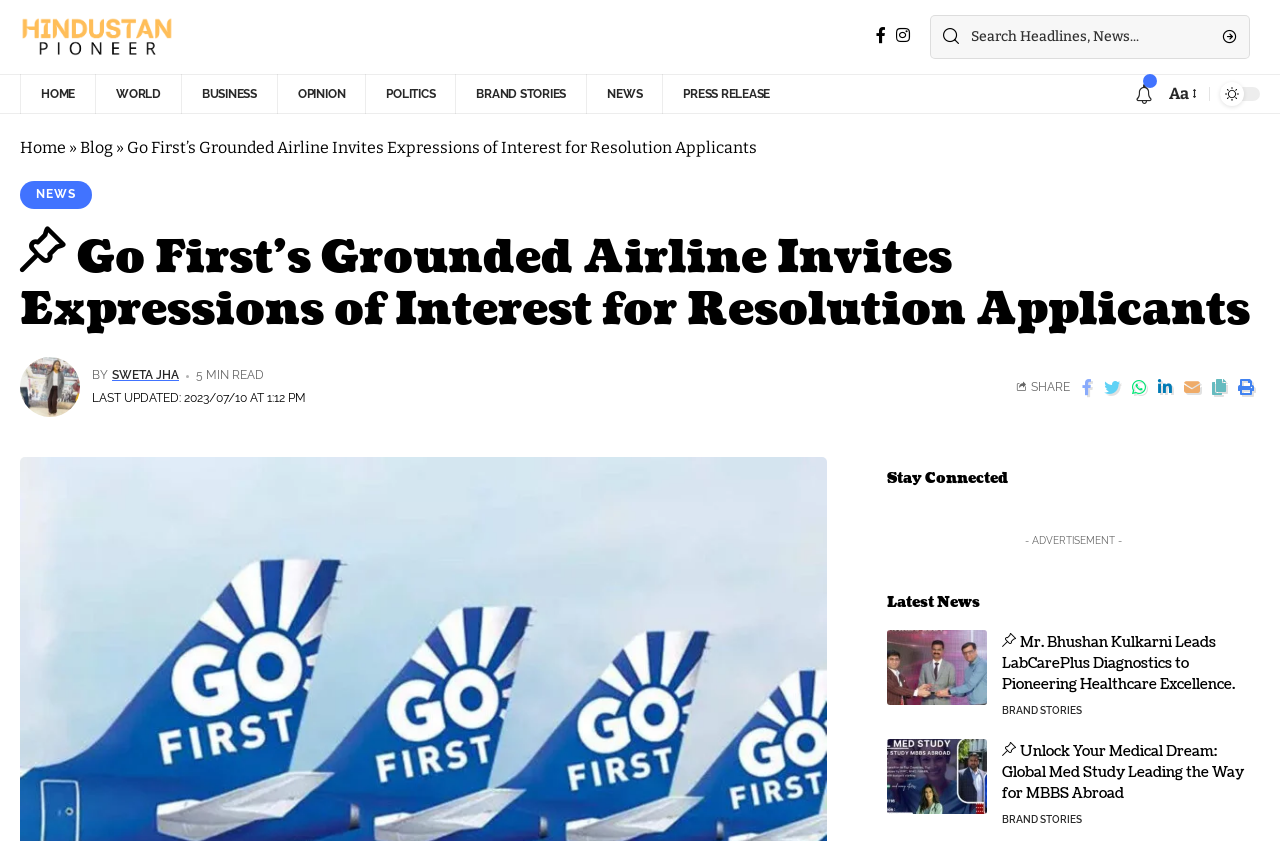Who is the author of the article?
Offer a detailed and exhaustive answer to the question.

The article mentions 'BY SWETA JHA' below the heading, which indicates that the author of the article is Sweta Jha.